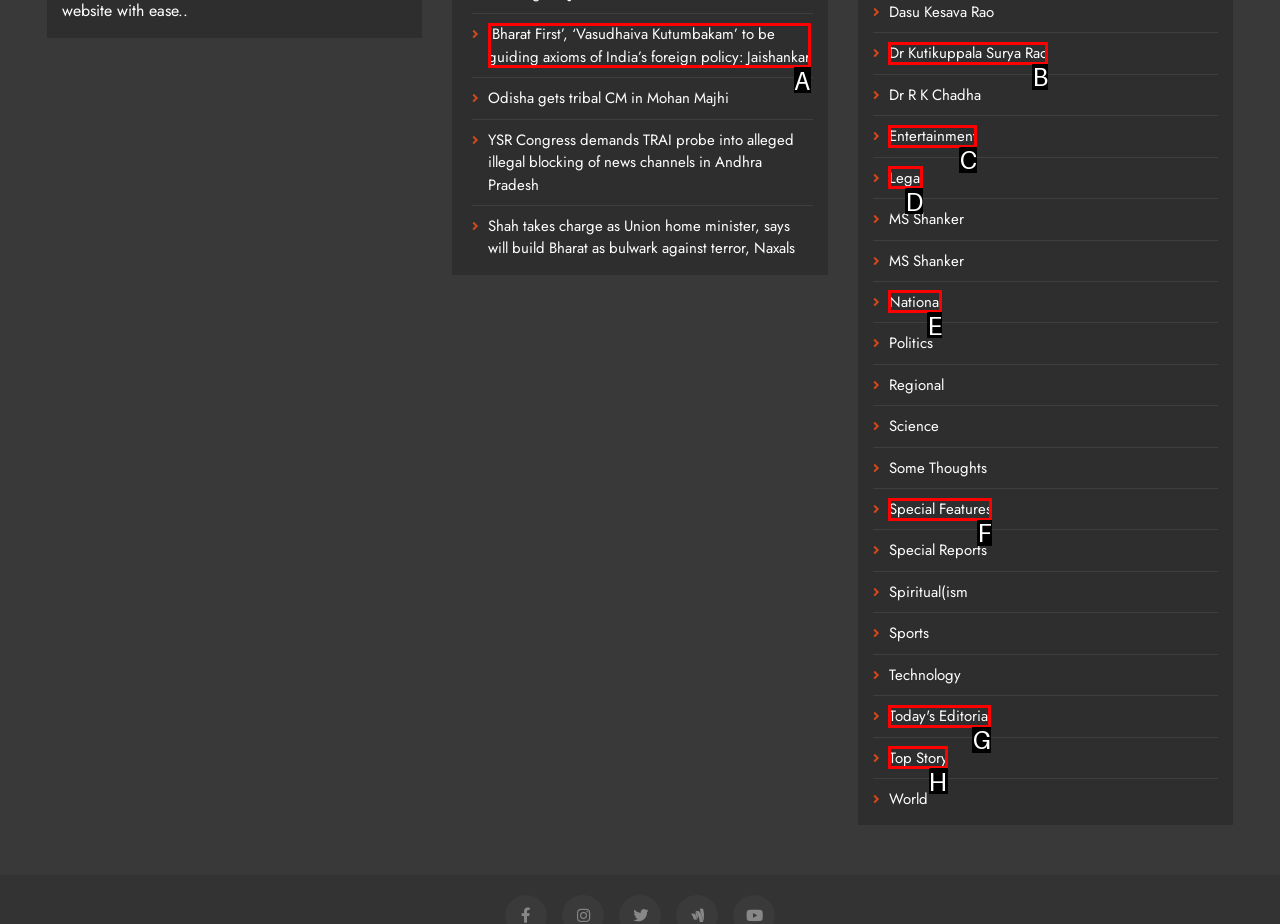Select the appropriate HTML element that needs to be clicked to finish the task: Check out Top Story
Reply with the letter of the chosen option.

H